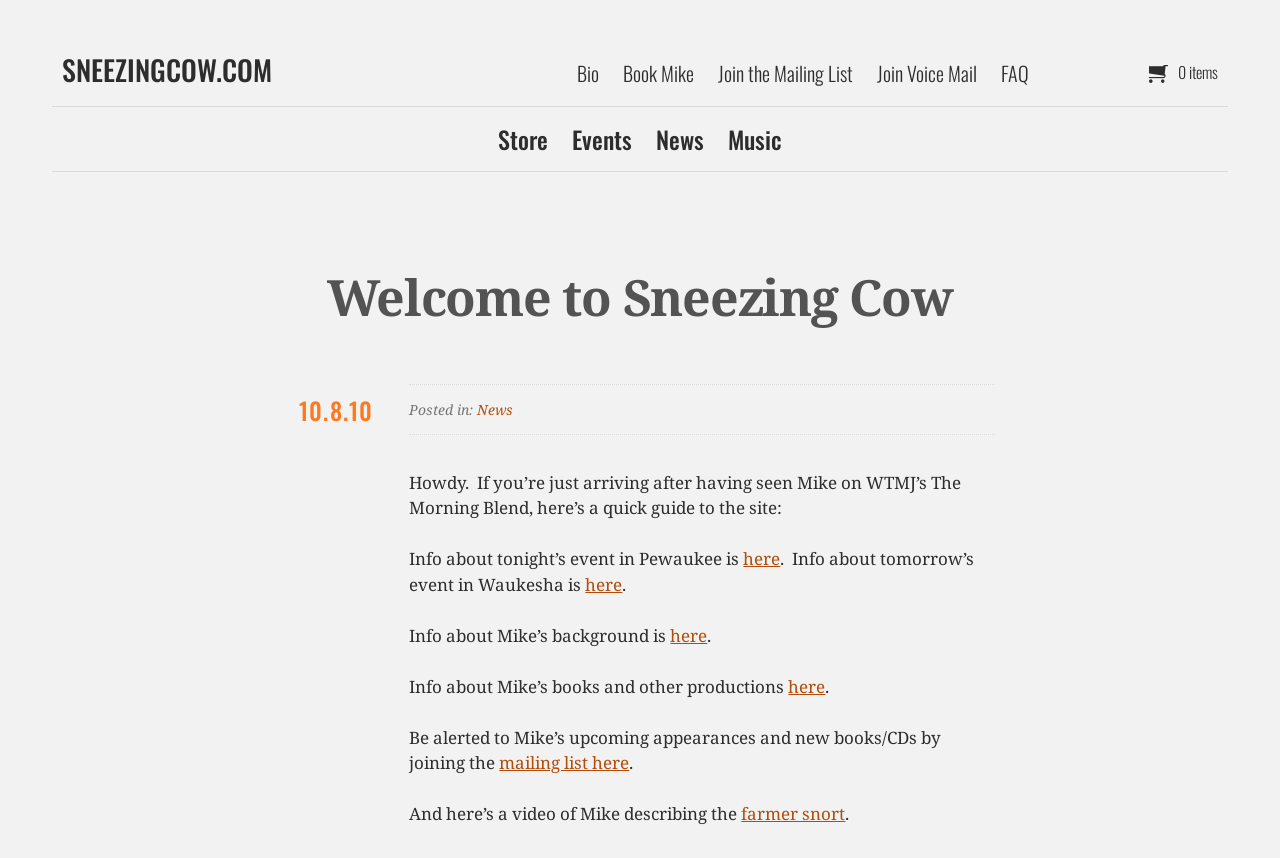Pinpoint the bounding box coordinates of the clickable area necessary to execute the following instruction: "Read Mike's bio". The coordinates should be given as four float numbers between 0 and 1, namely [left, top, right, bottom].

[0.443, 0.065, 0.476, 0.105]